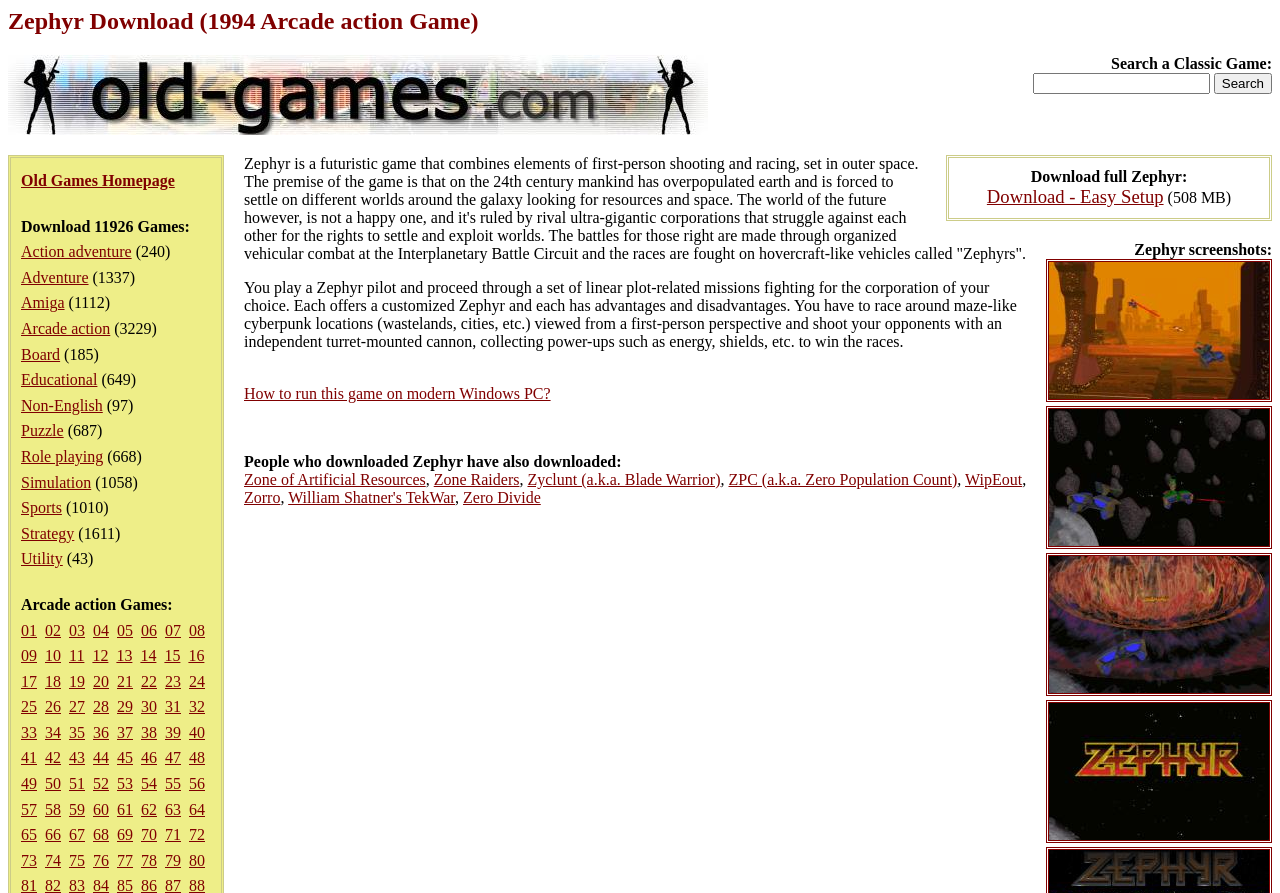Could you determine the bounding box coordinates of the clickable element to complete the instruction: "Click on page 01"? Provide the coordinates as four float numbers between 0 and 1, i.e., [left, top, right, bottom].

[0.016, 0.696, 0.029, 0.715]